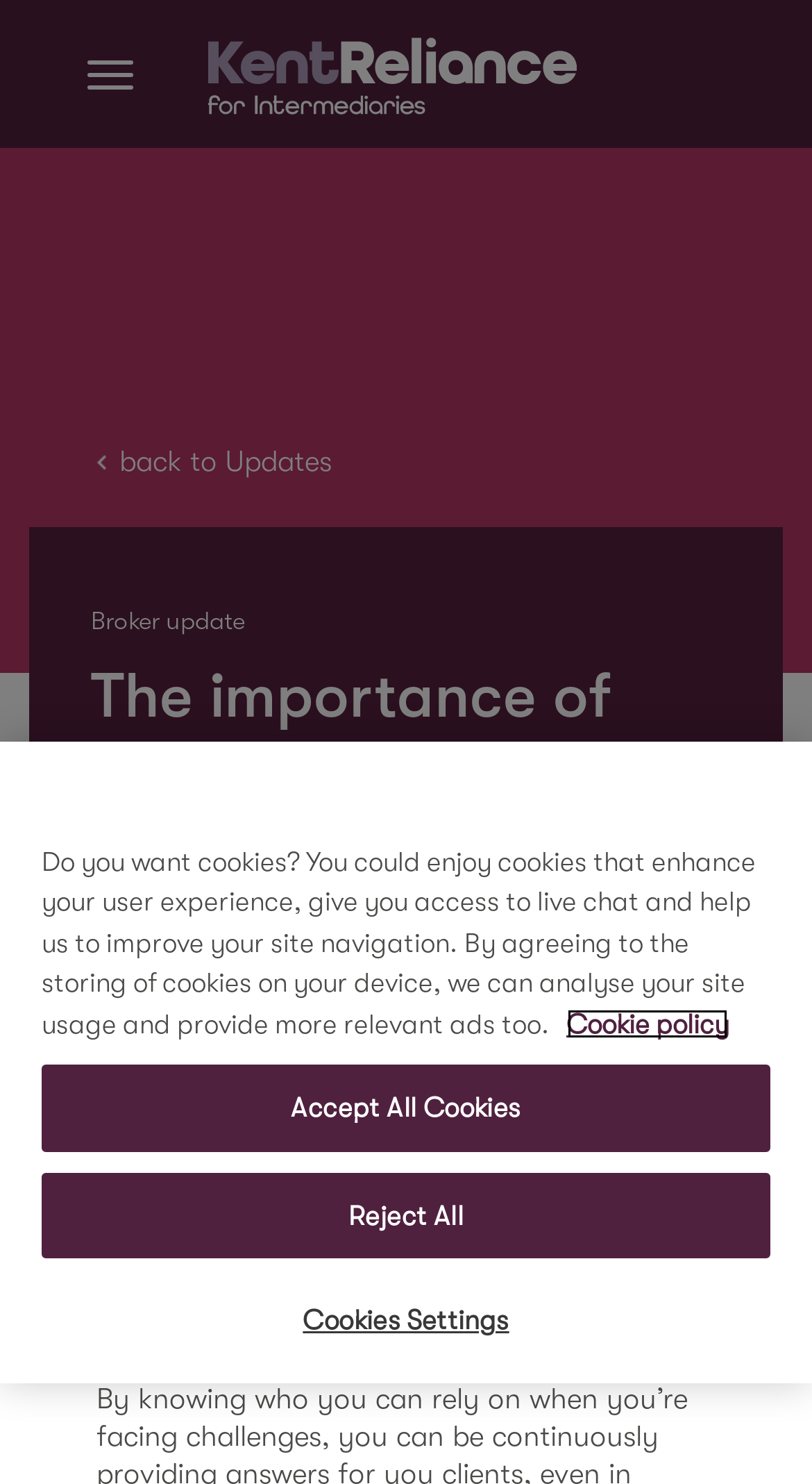Could you provide the bounding box coordinates for the portion of the screen to click to complete this instruction: "Read Broker update"?

[0.112, 0.406, 0.927, 0.431]